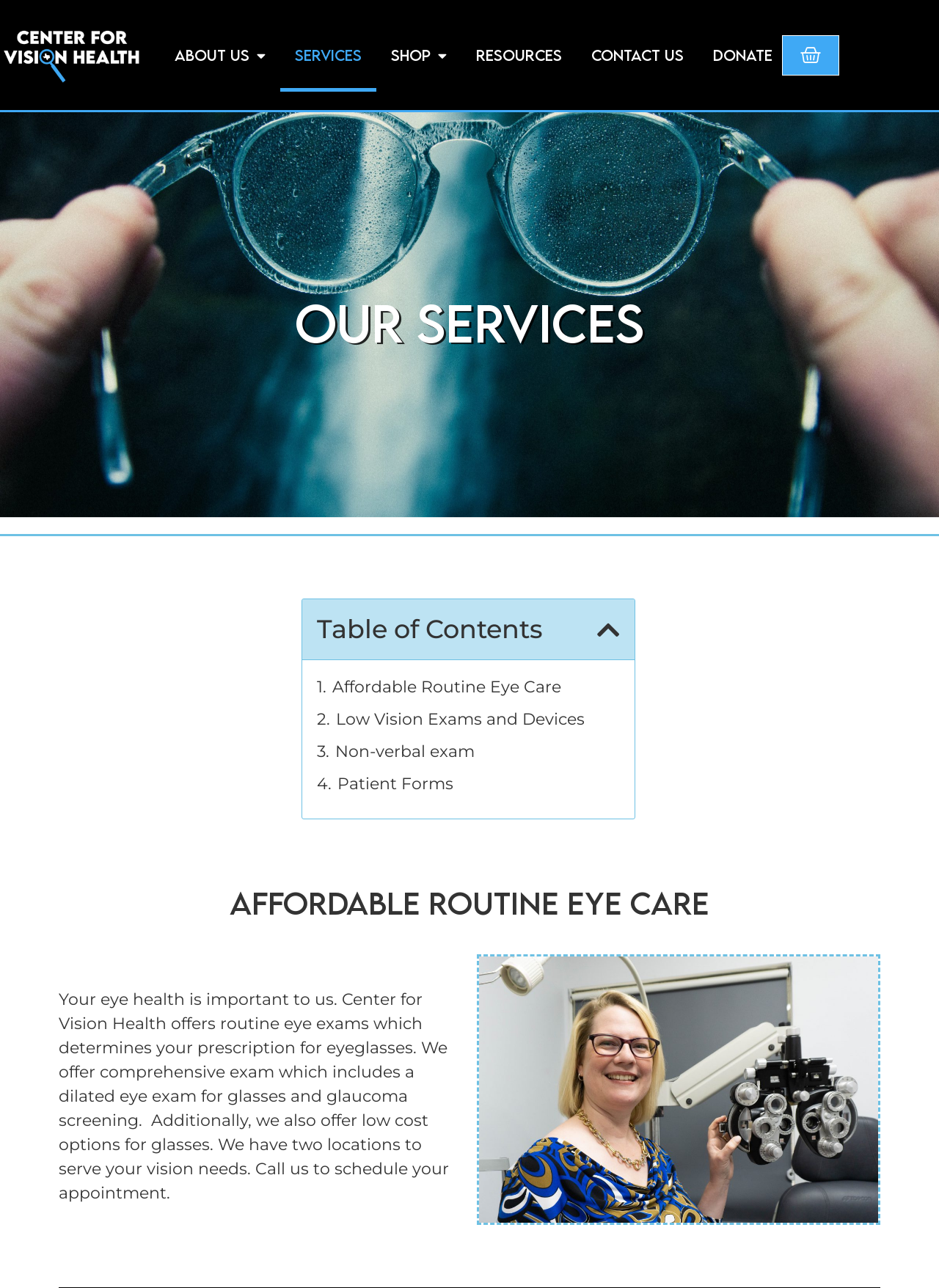Please provide the bounding box coordinates for the element that needs to be clicked to perform the instruction: "Open Cart". The coordinates must consist of four float numbers between 0 and 1, formatted as [left, top, right, bottom].

[0.833, 0.027, 0.894, 0.058]